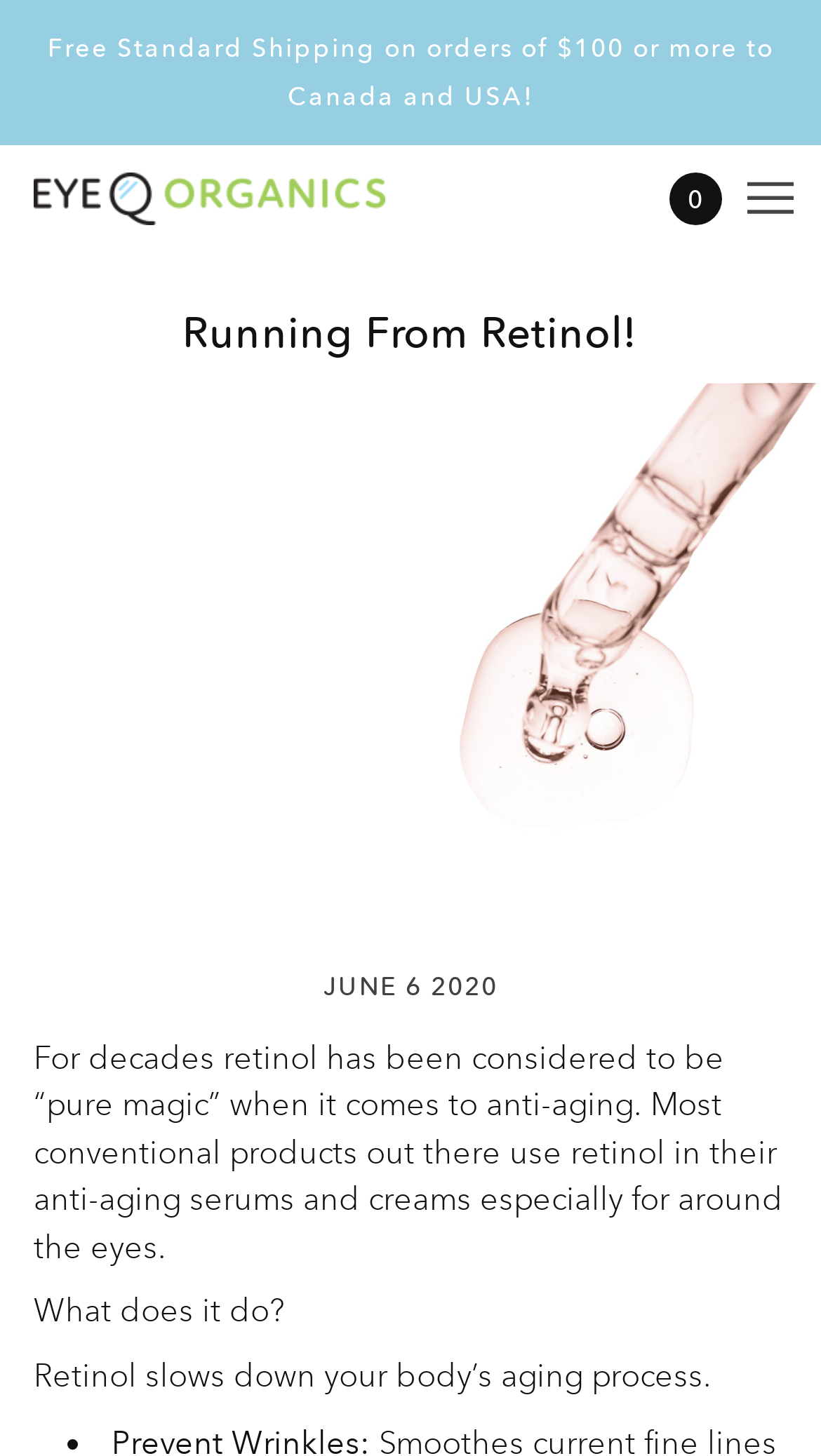What is the company name associated with this webpage?
Could you answer the question with a detailed and thorough explanation?

The answer can be found in the link element with the text 'Eye Q Organics' which is located at the top of the webpage, and also in the image element with the same text, indicating the company's logo.